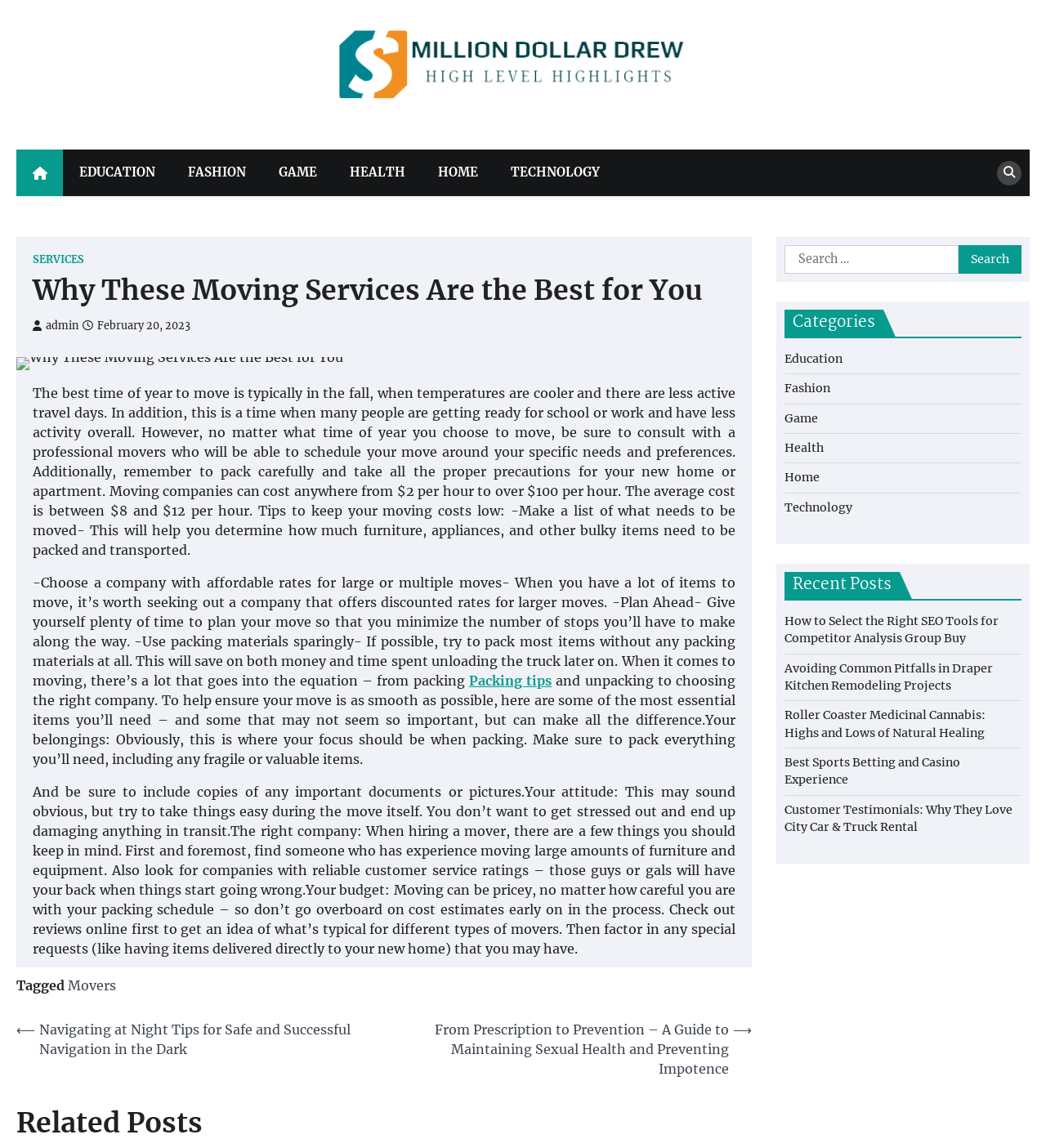How many links are in the navigation menu?
Refer to the screenshot and respond with a concise word or phrase.

7